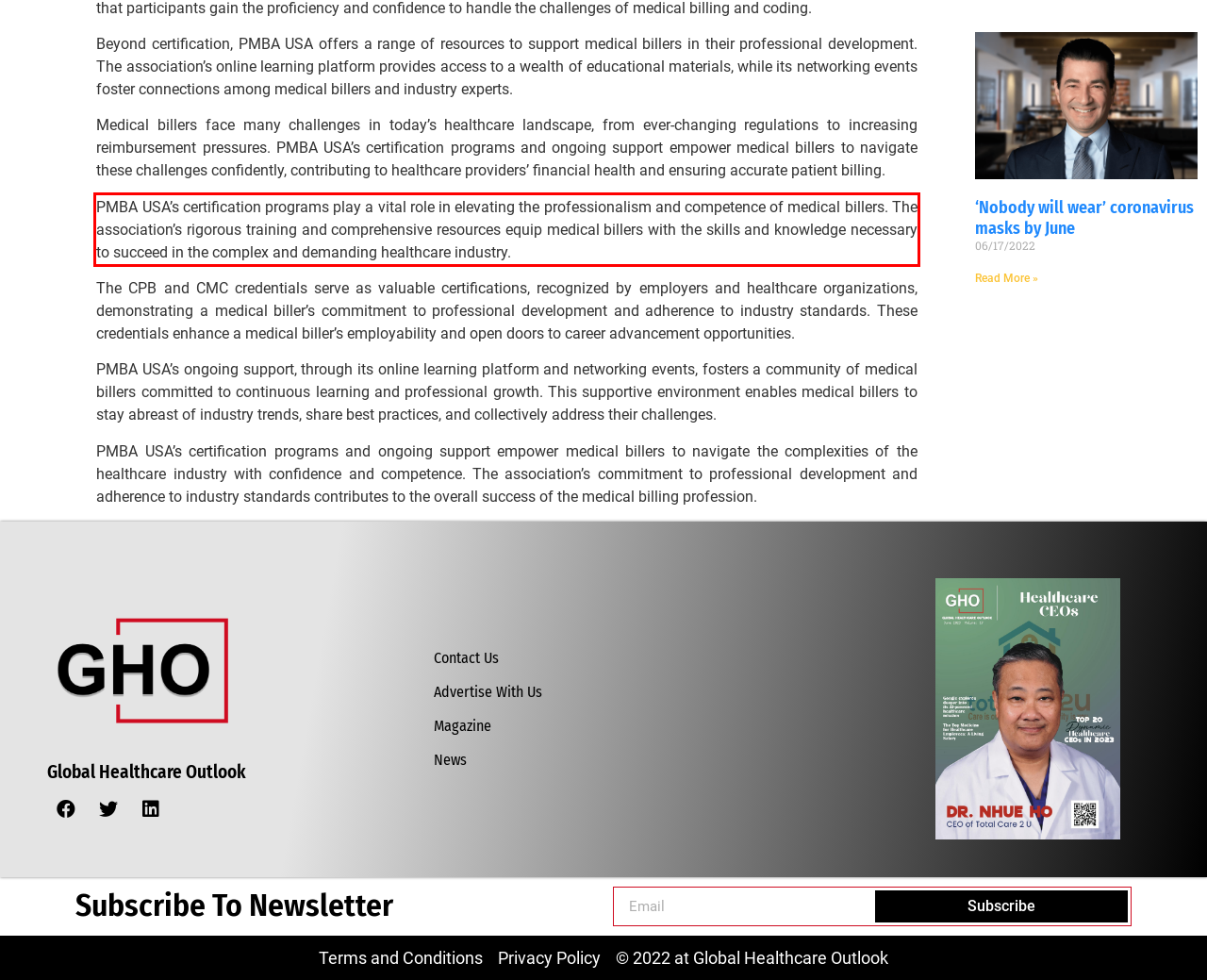Given a screenshot of a webpage containing a red rectangle bounding box, extract and provide the text content found within the red bounding box.

PMBA USA’s certification programs play a vital role in elevating the professionalism and competence of medical billers. The association’s rigorous training and comprehensive resources equip medical billers with the skills and knowledge necessary to succeed in the complex and demanding healthcare industry.